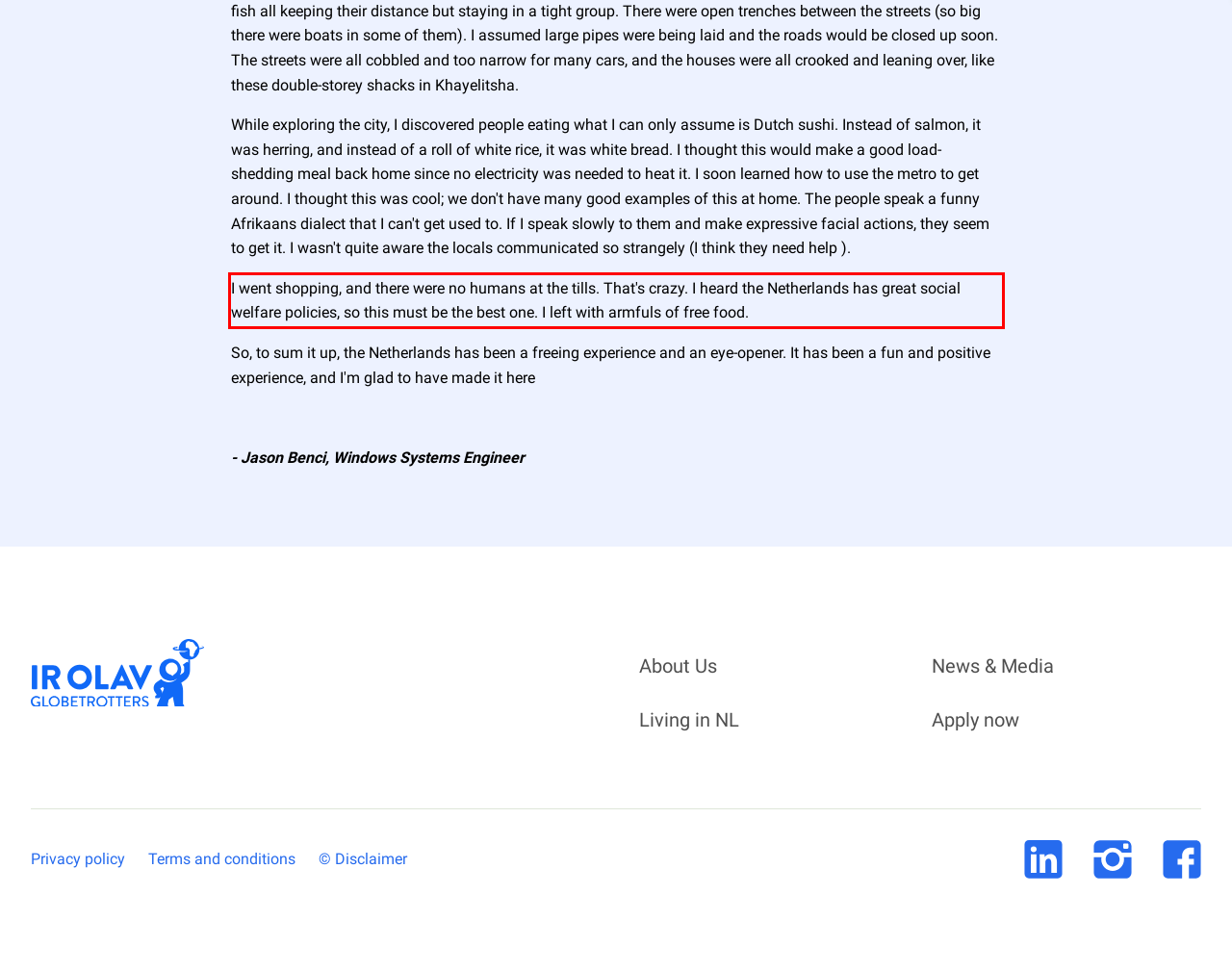Please examine the webpage screenshot containing a red bounding box and use OCR to recognize and output the text inside the red bounding box.

I went shopping, and there were no humans at the tills. That's crazy. I heard the Netherlands has great social welfare policies, so this must be the best one. I left with armfuls of free food.